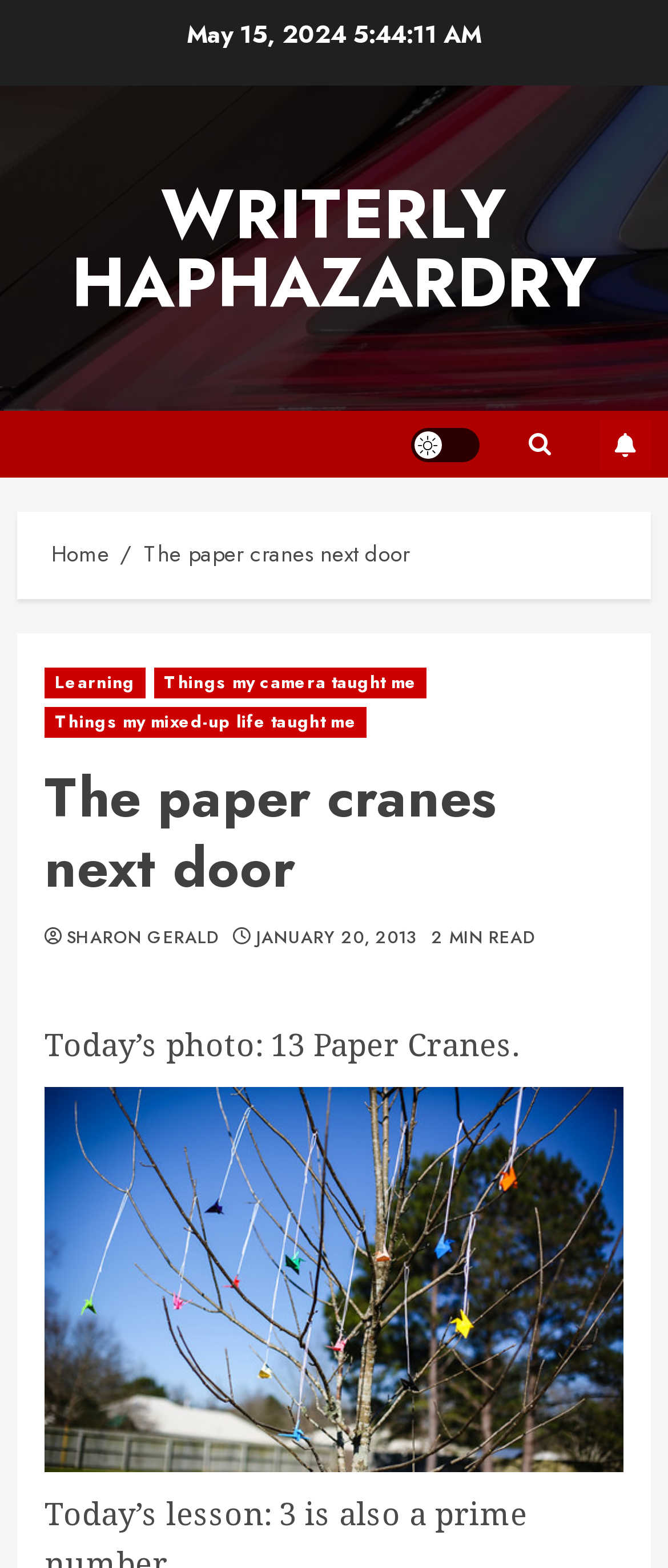Please answer the following question using a single word or phrase: 
What is the title of the article with the image?

The paper cranes next door